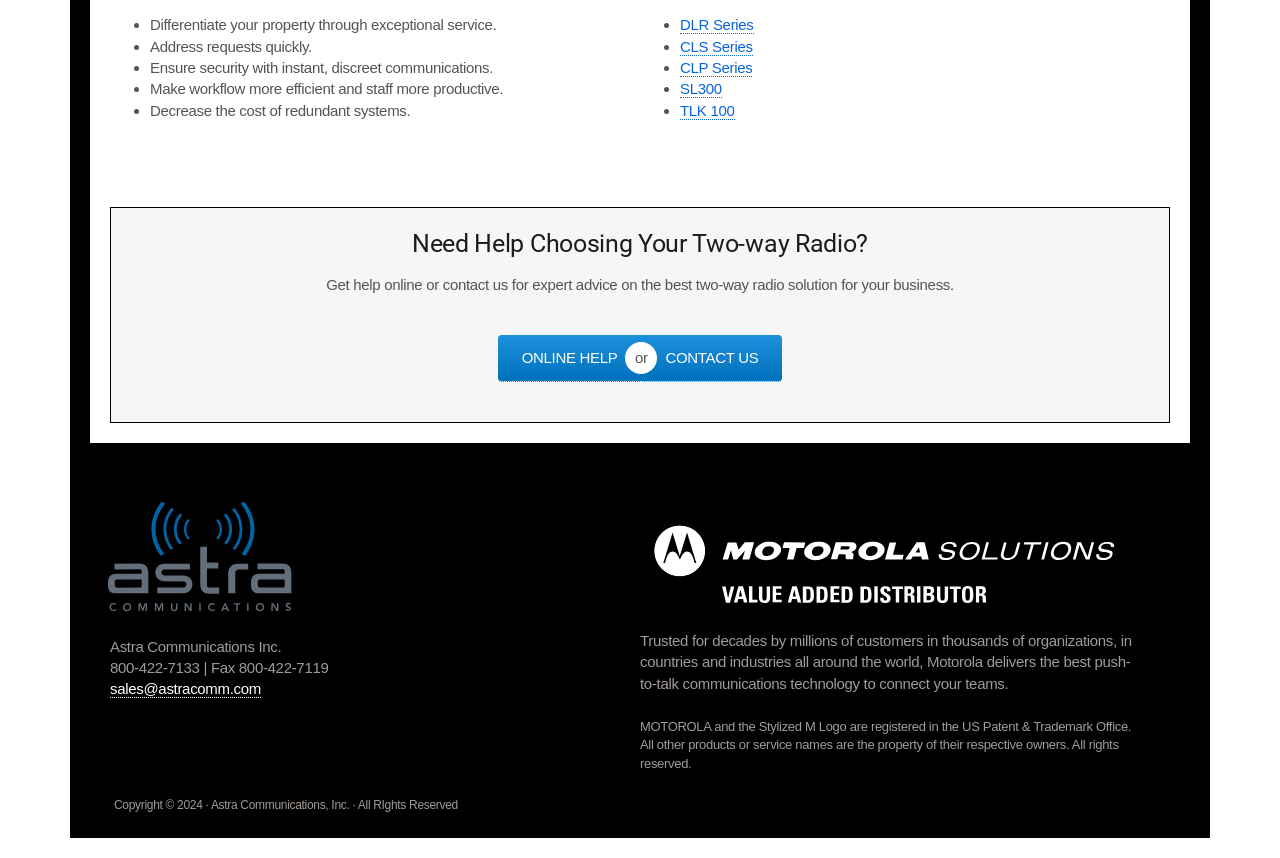Extract the bounding box coordinates for the HTML element that matches this description: "CLS Series". The coordinates should be four float numbers between 0 and 1, i.e., [left, top, right, bottom].

[0.531, 0.044, 0.588, 0.065]